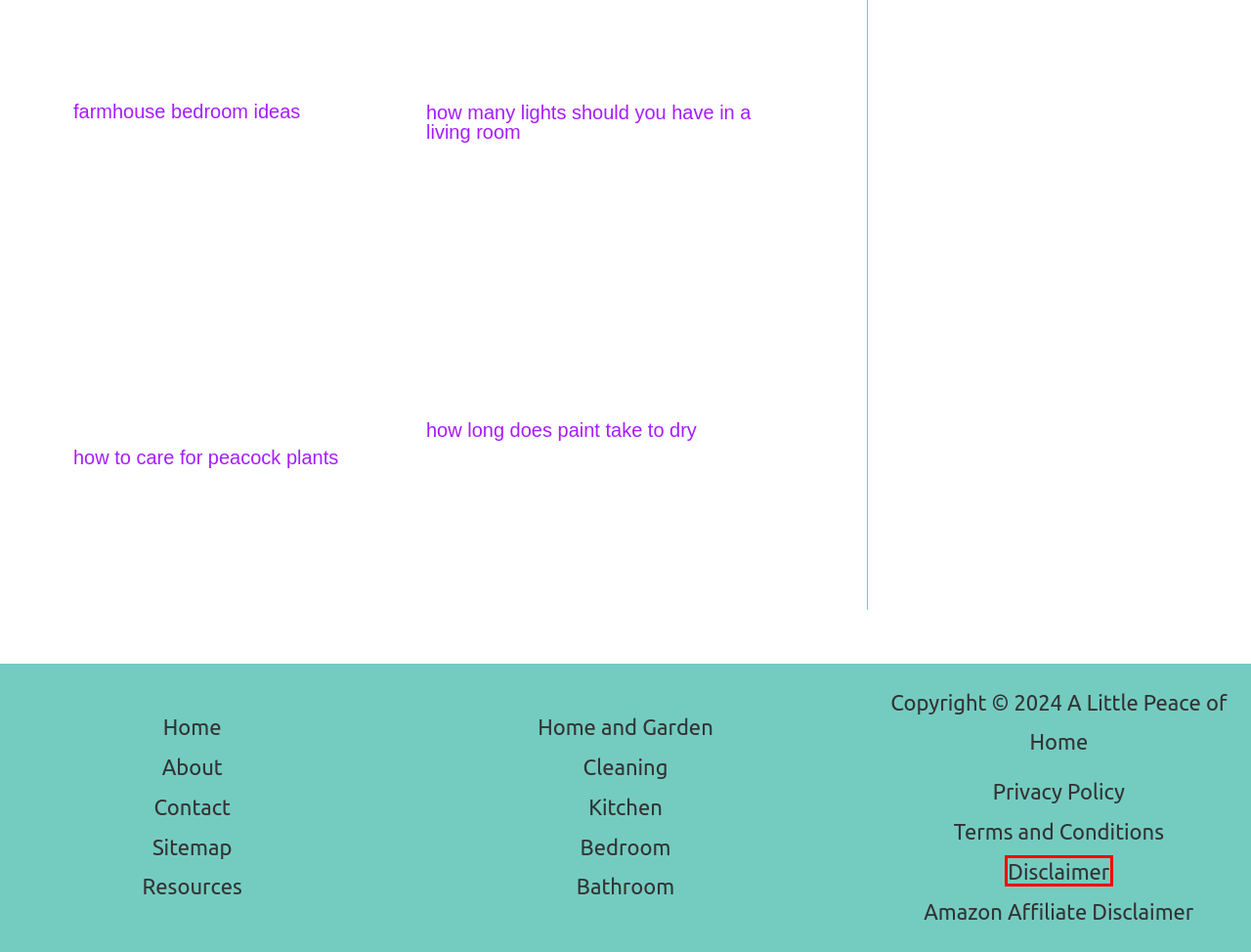Review the webpage screenshot provided, noting the red bounding box around a UI element. Choose the description that best matches the new webpage after clicking the element within the bounding box. The following are the options:
A. Privacy Policy (2024)
B. Contact (2024)
C. Resources (2024)
D. Sitemap (2024)
E. how to care for peacock plants
F. About A Little Peace of Home (2024)
G. Disclaimer (2024)
H. Terms and Conditions (2024)

G